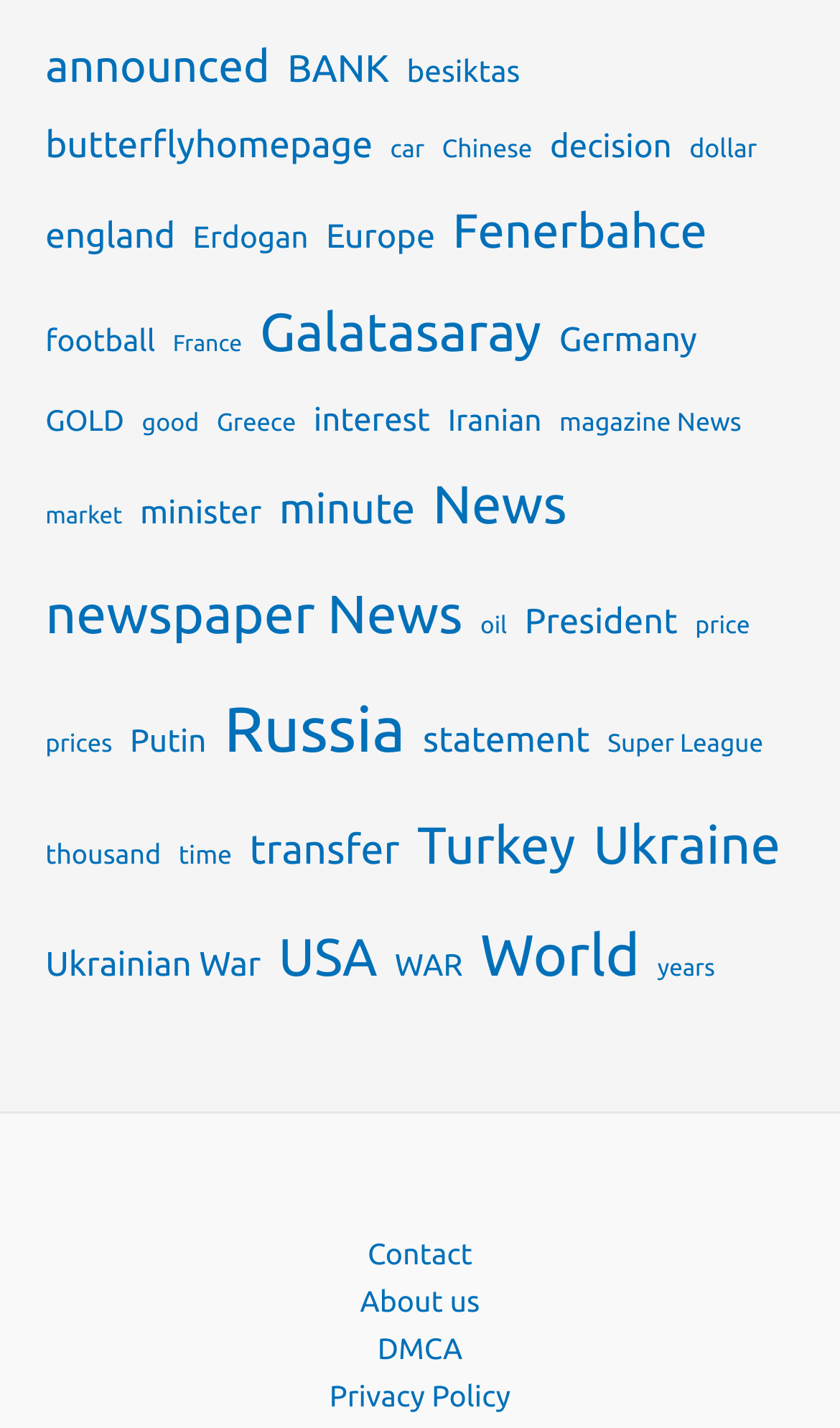Provide a one-word or short-phrase answer to the question:
What is the topic with the fewest items?

years